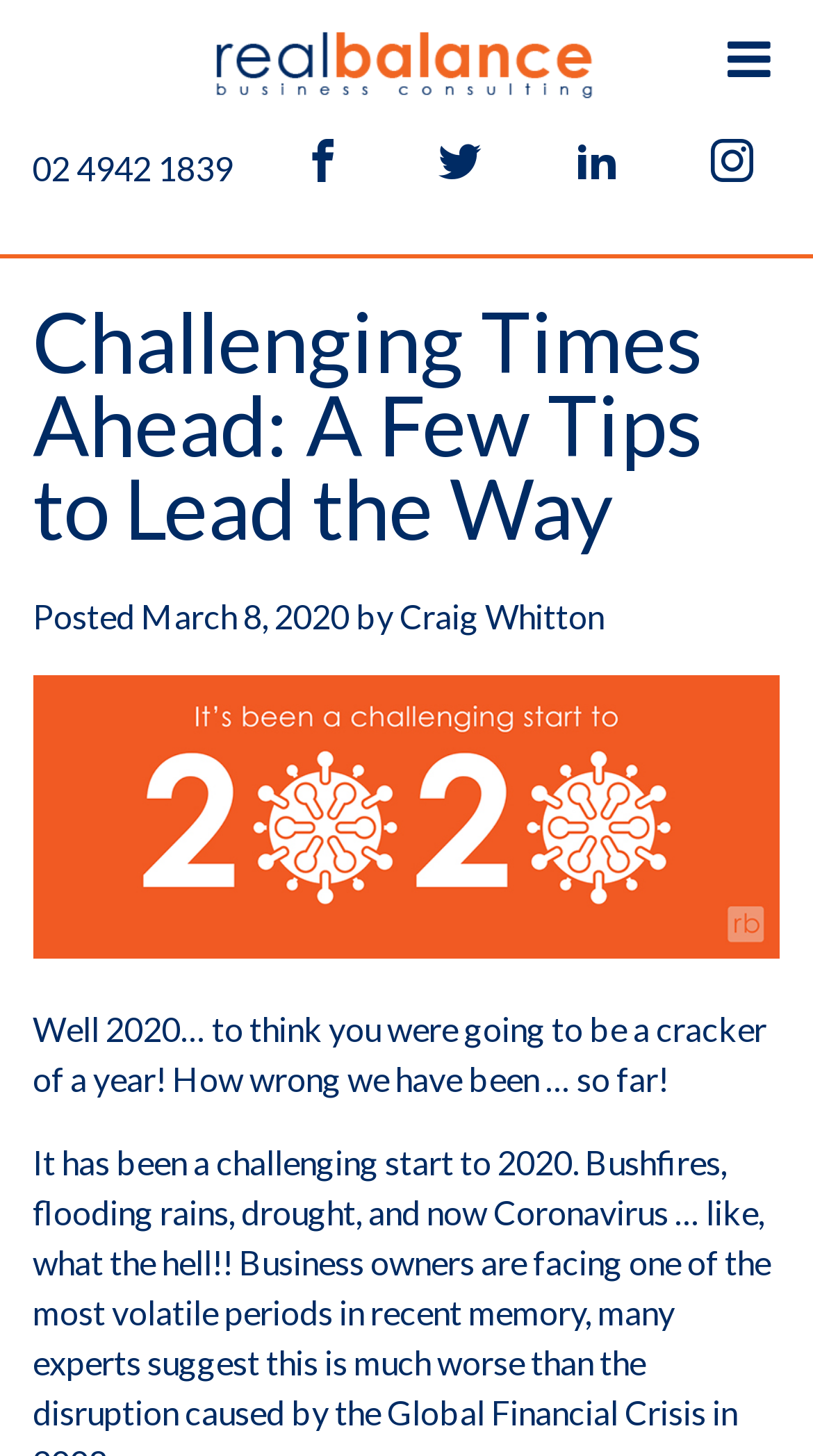Please determine the primary heading and provide its text.

Challenging Times Ahead: A Few Tips to Lead the Way